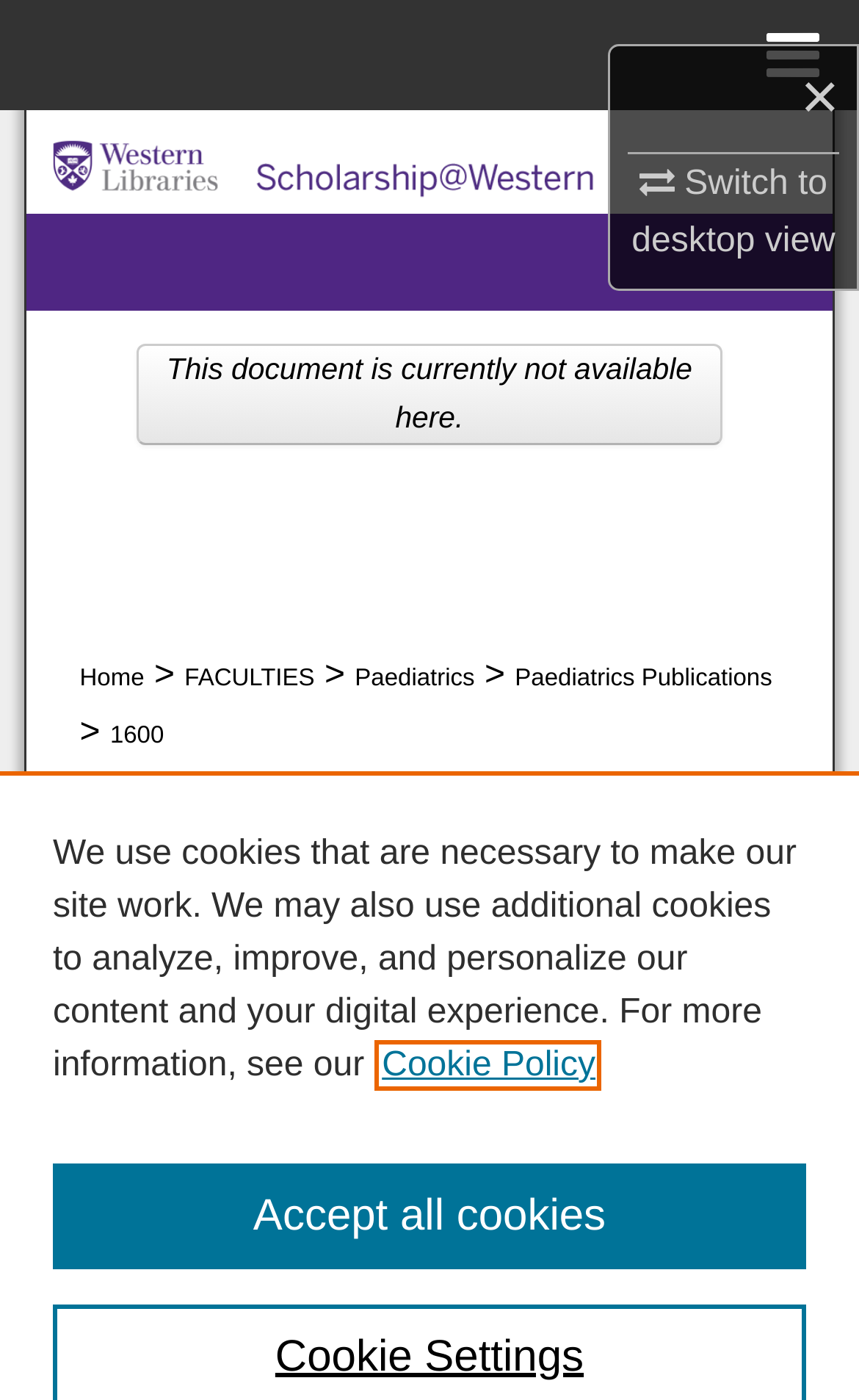What is the name of the collection shown in the breadcrumb navigation?
Identify the answer in the screenshot and reply with a single word or phrase.

Paediatrics Publications